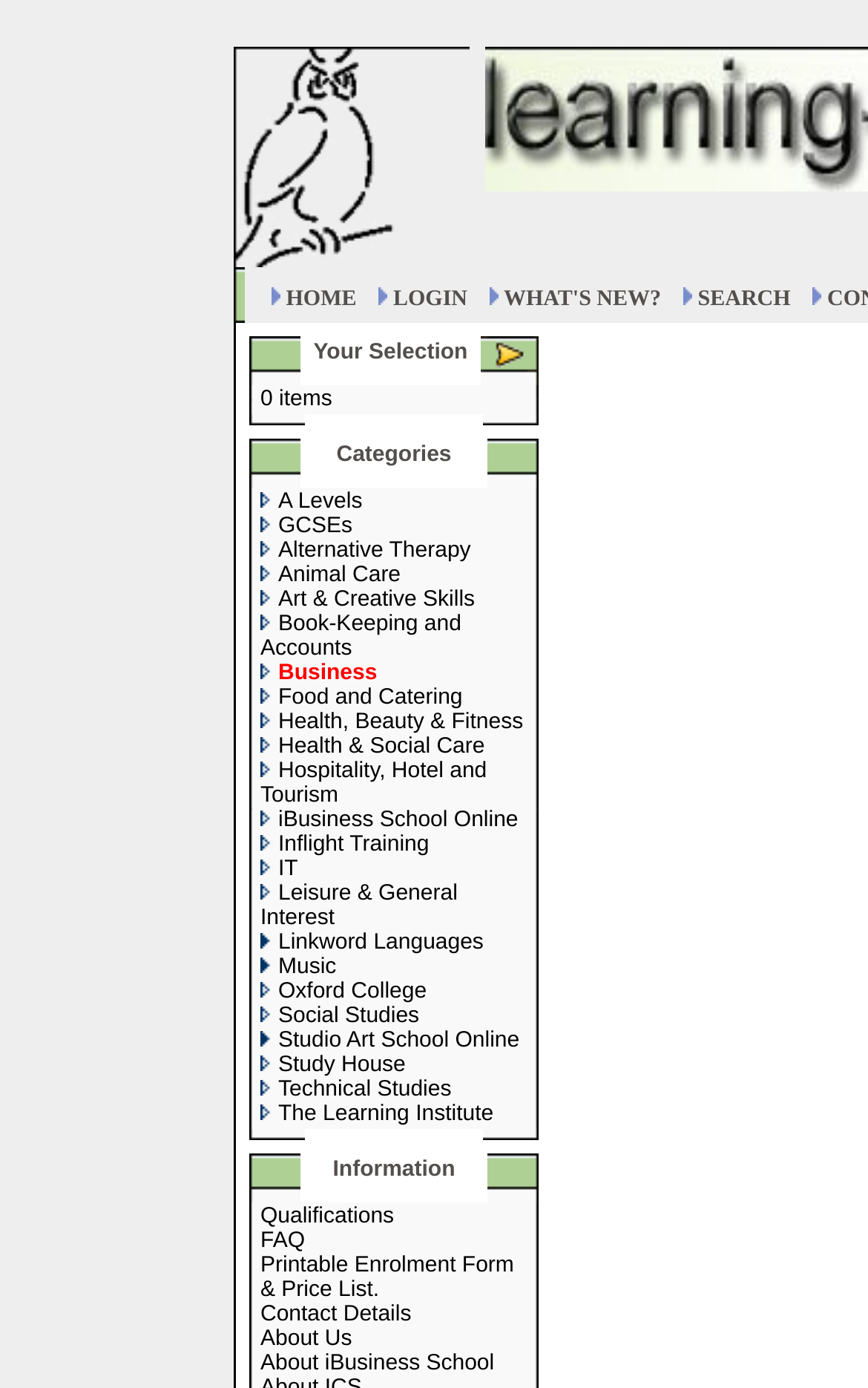What is the bounding box coordinate of the 'SEARCH' link?
Respond to the question with a single word or phrase according to the image.

[0.804, 0.206, 0.911, 0.224]